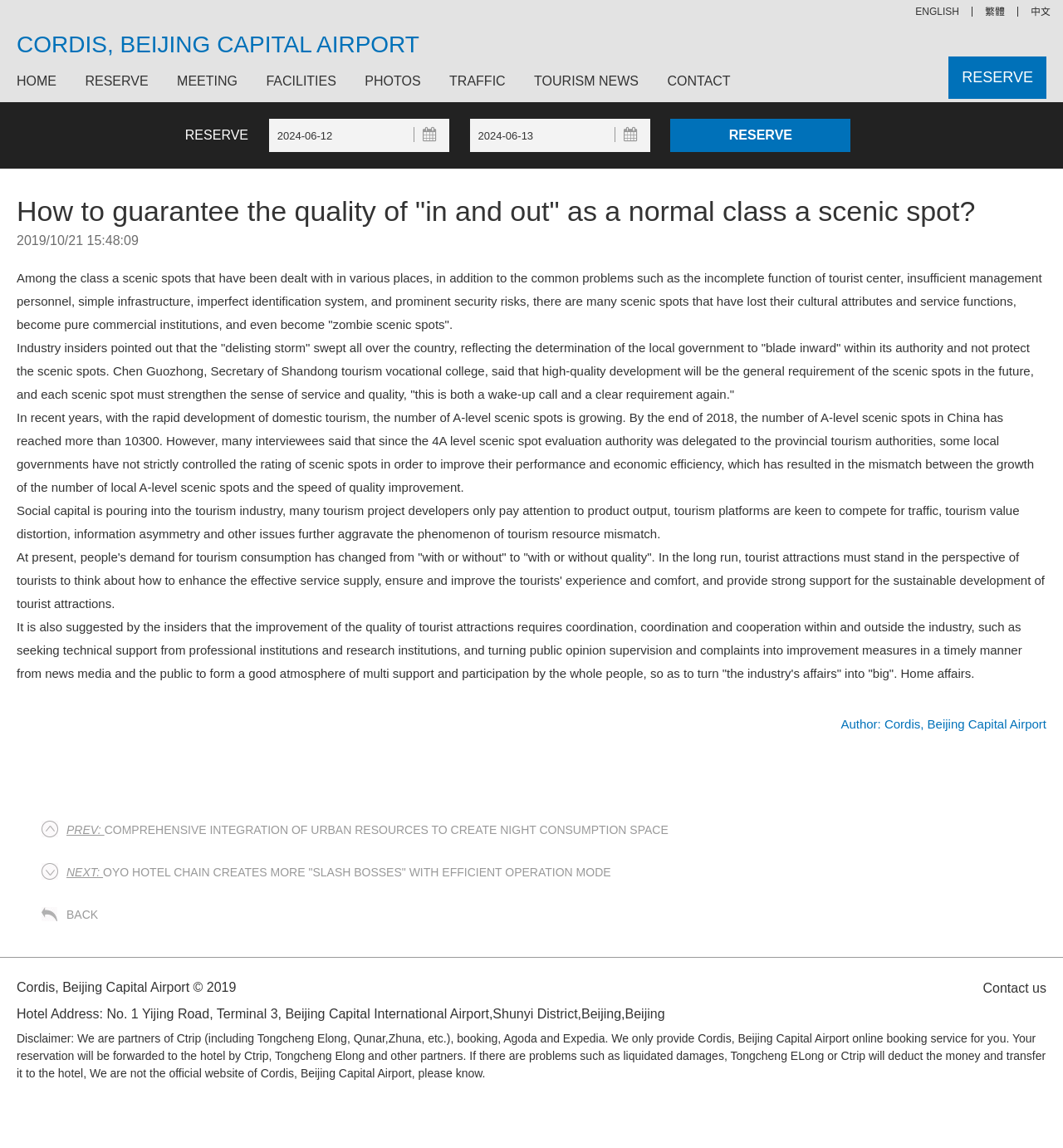What is the topic of the article?
Based on the image, give a concise answer in the form of a single word or short phrase.

Tourism industry